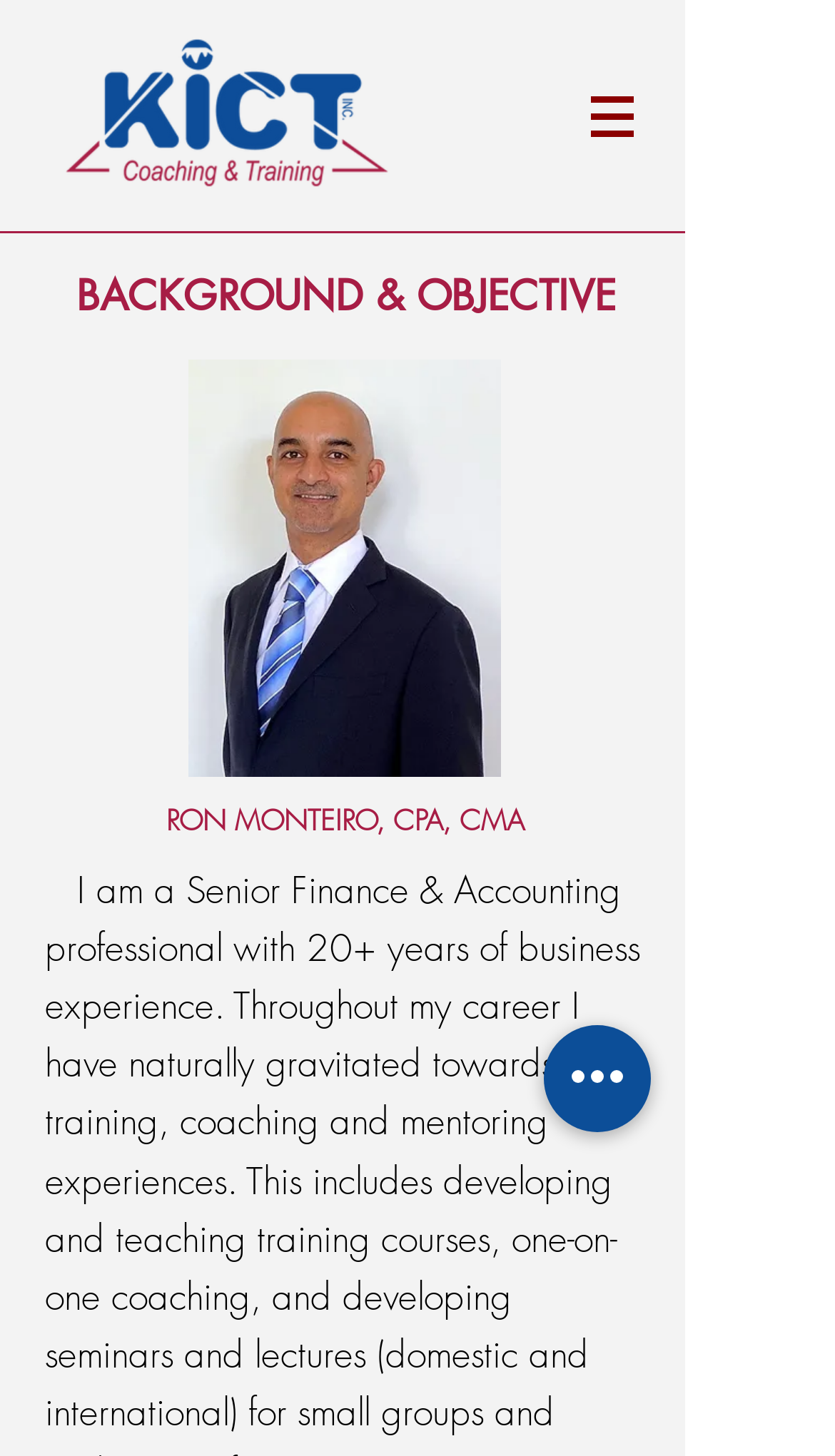What is the profession of the person?
Please provide a detailed and thorough answer to the question.

Based on the webpage, the person's profession can be inferred from the text 'RON MONTEIRO, CPA, CMA' which suggests that the person is a finance and accounting professional.